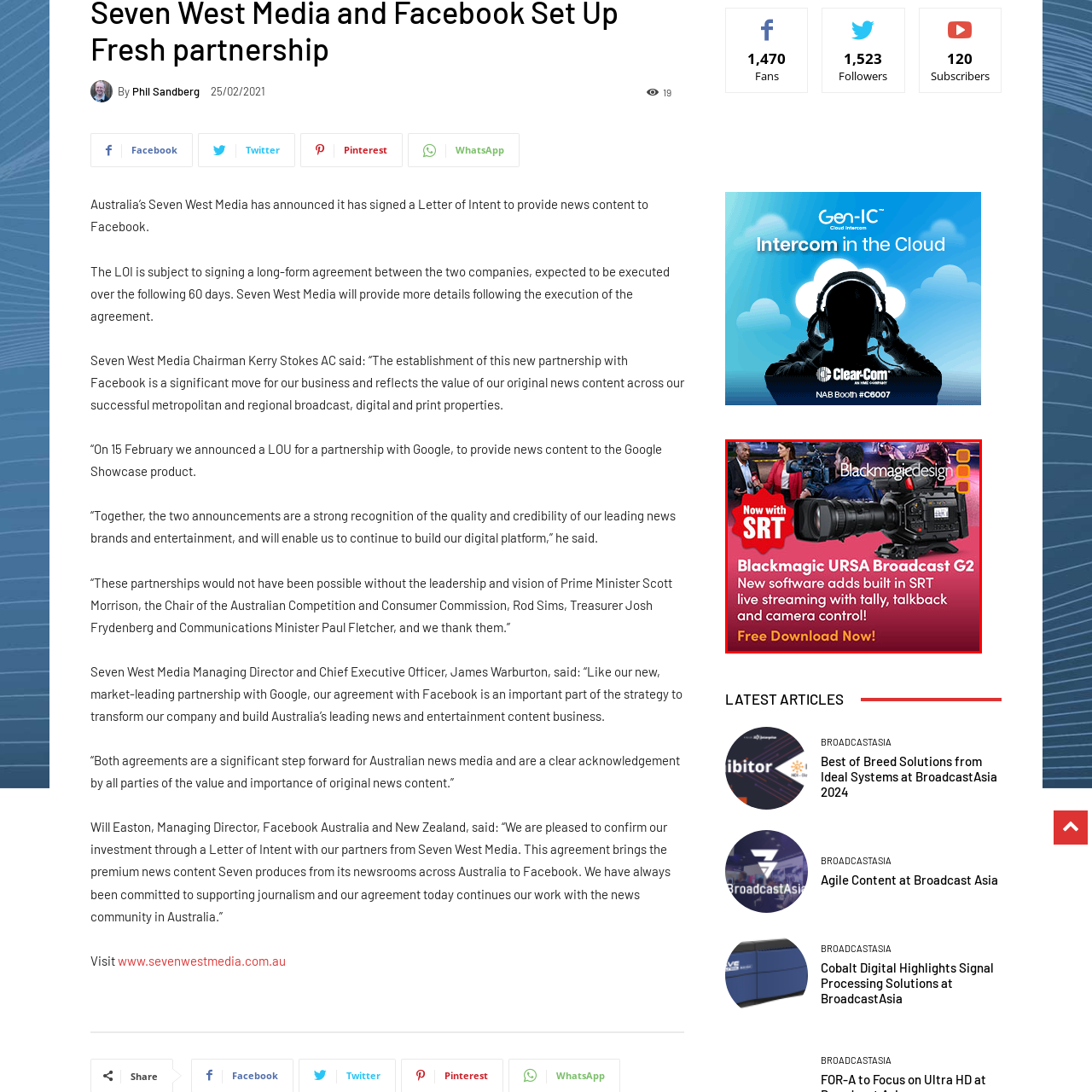What technology is integrated into the camera for live streaming?
Analyze the image within the red bounding box and respond to the question with a detailed answer derived from the visual content.

The text highlights the new software that integrates built-in SRT (Secure Reliable Transport) for live streaming, which is one of the key features of the Blackmagic URSA Broadcast G2 camera.